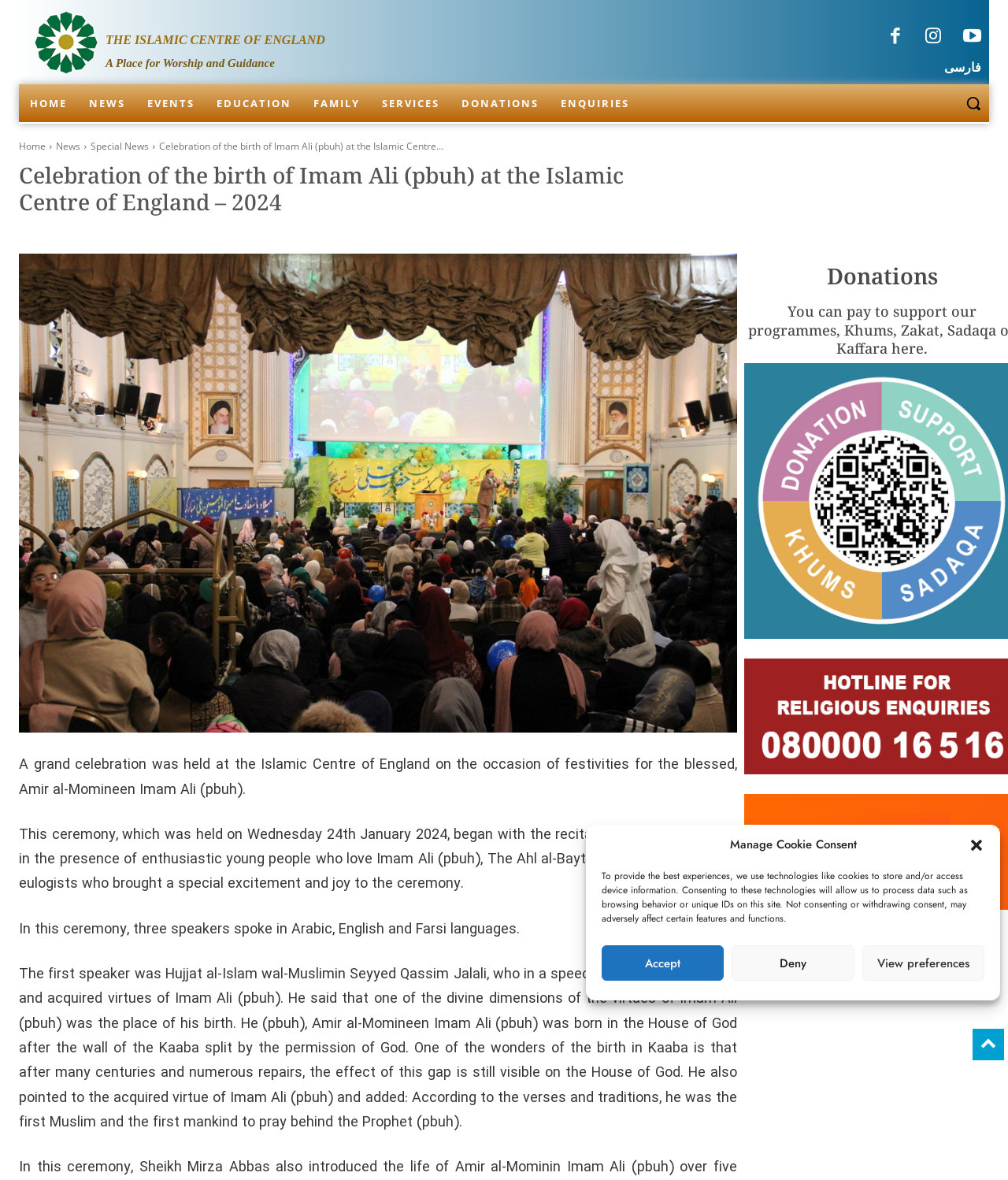How many speakers spoke in the ceremony?
From the details in the image, answer the question comprehensively.

The number of speakers can be found in the static text element 'In this ceremony, three speakers spoke in Arabic, English and Farsi languages.' with bounding box coordinates [0.019, 0.778, 0.516, 0.797].